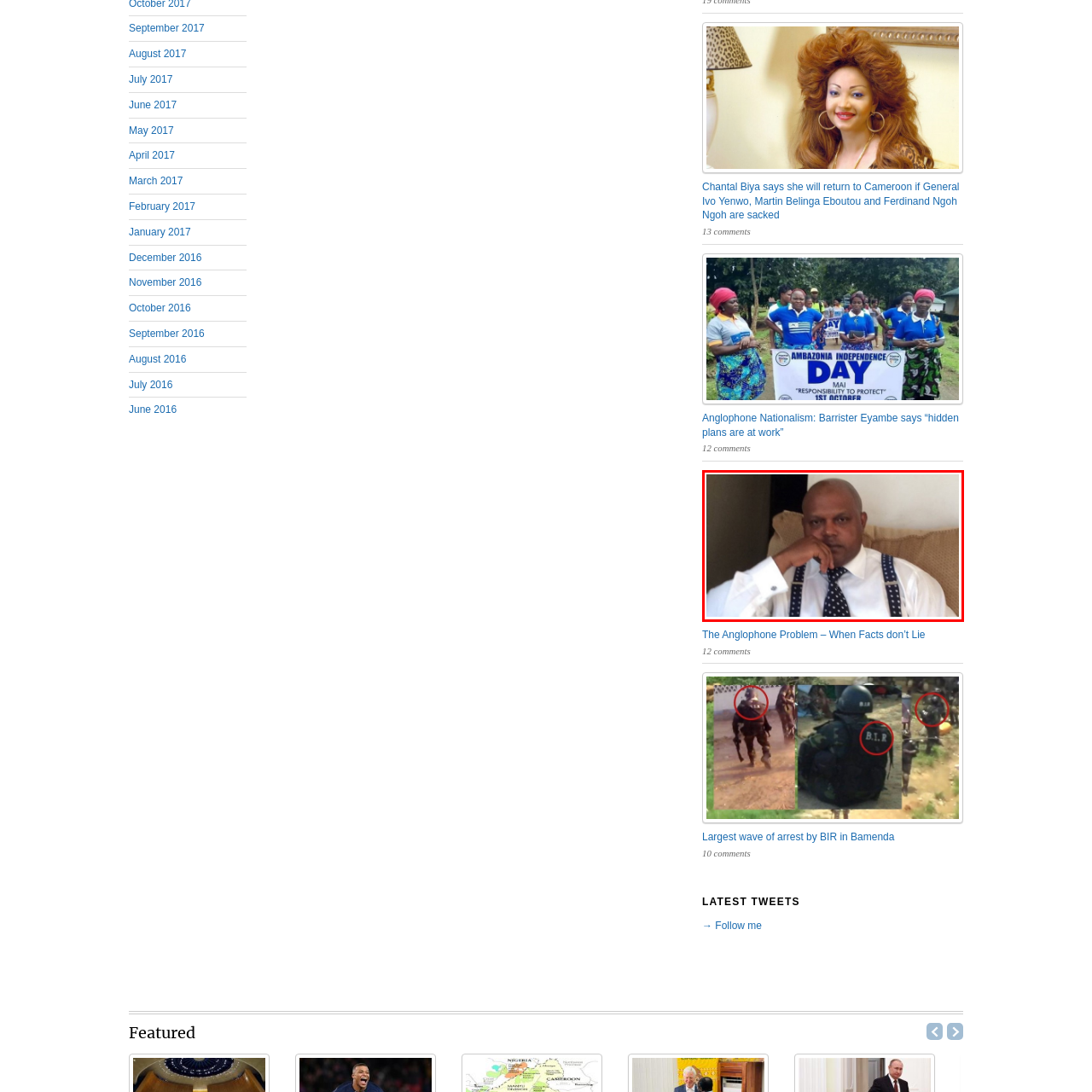Construct a detailed caption for the image enclosed in the red box.

The image features a man seated thoughtfully, dressed in a formal white shirt complemented by a tie adorned with a polka dot pattern. The man, who appears deep in contemplation, has his hand resting elegantly on his chin, suggesting a moment of reflection or insight. His attire includes suspenders, adding a touch of classic style. The background features a neutral-colored sofa, creating a relaxed yet sophisticated atmosphere. This image is associated with the article titled "The Anglophone Problem – When Facts don’t Lie," which seems to address significant social or political topics relevant to the Anglophone communities. The man's poised demeanor may reflect the seriousness of the issues discussed in the article.